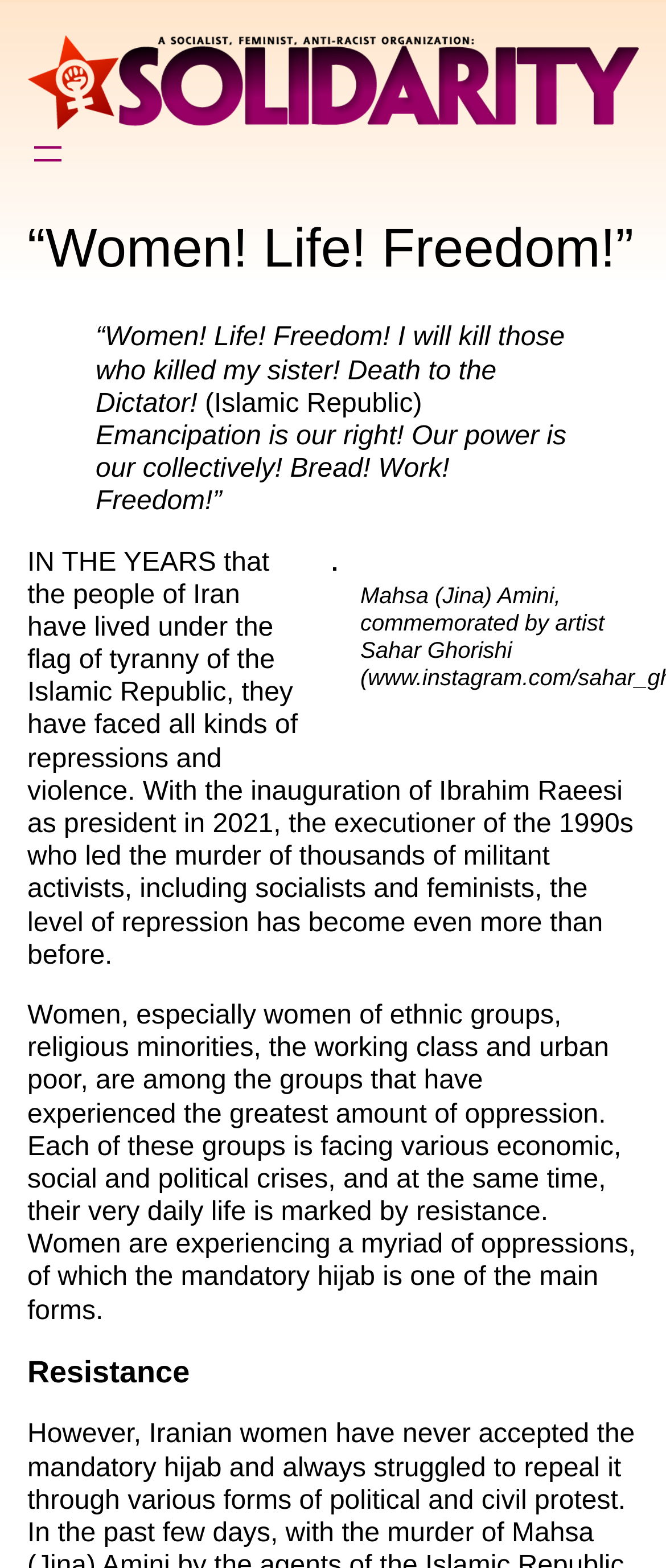From the details in the image, provide a thorough response to the question: What is the main theme of the webpage?

Based on the content of the webpage, including the heading '“Women! Life! Freedom!”' and the text 'Women, especially women of ethnic groups, religious minorities, the working class and urban poor, are among the groups that have experienced the greatest amount of oppression.', it is clear that the main theme of the webpage is women's rights and their struggles against oppression.